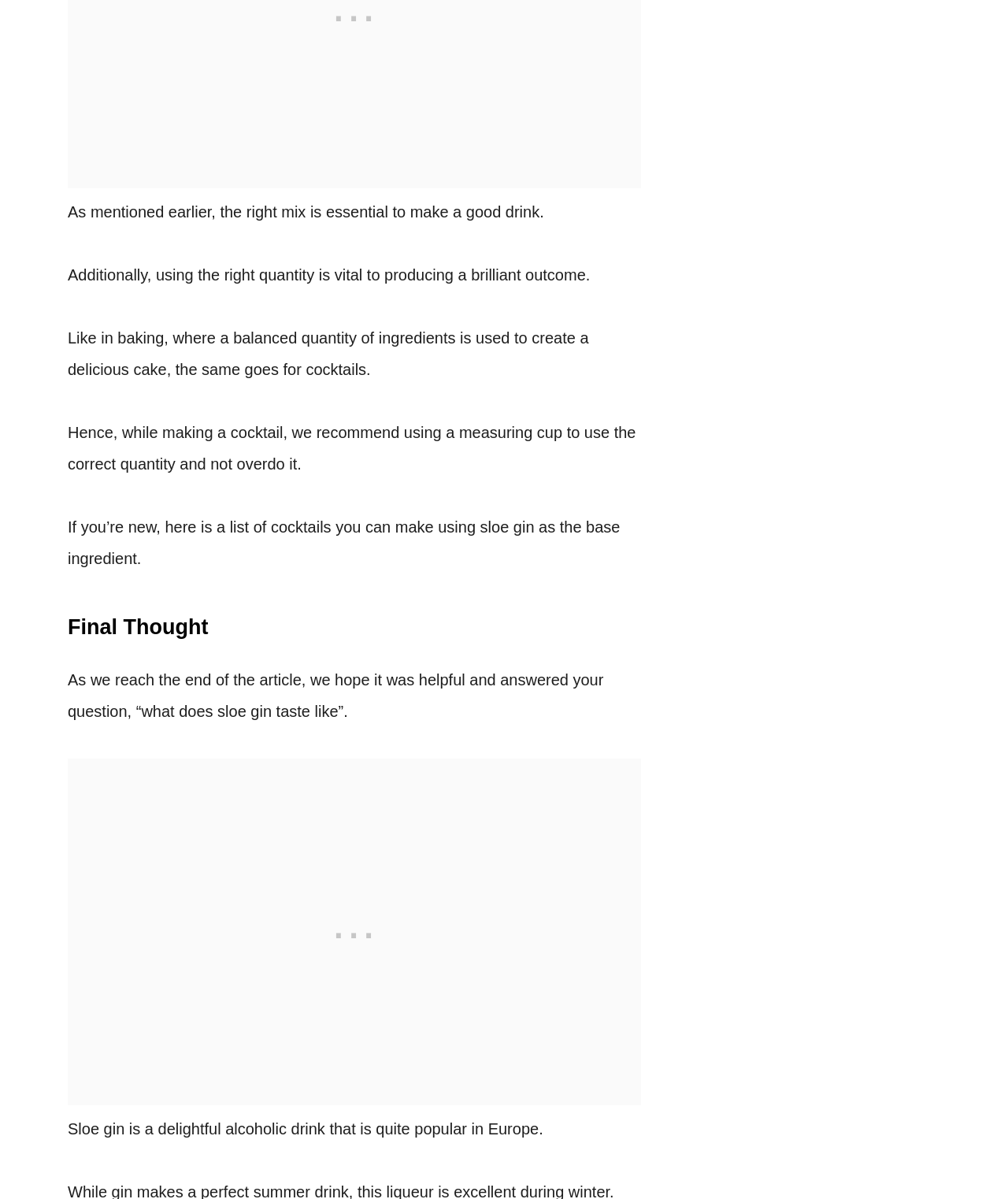From the given element description: "About Us", find the bounding box for the UI element. Provide the coordinates as four float numbers between 0 and 1, in the order [left, top, right, bottom].

[0.37, 0.826, 0.63, 0.845]